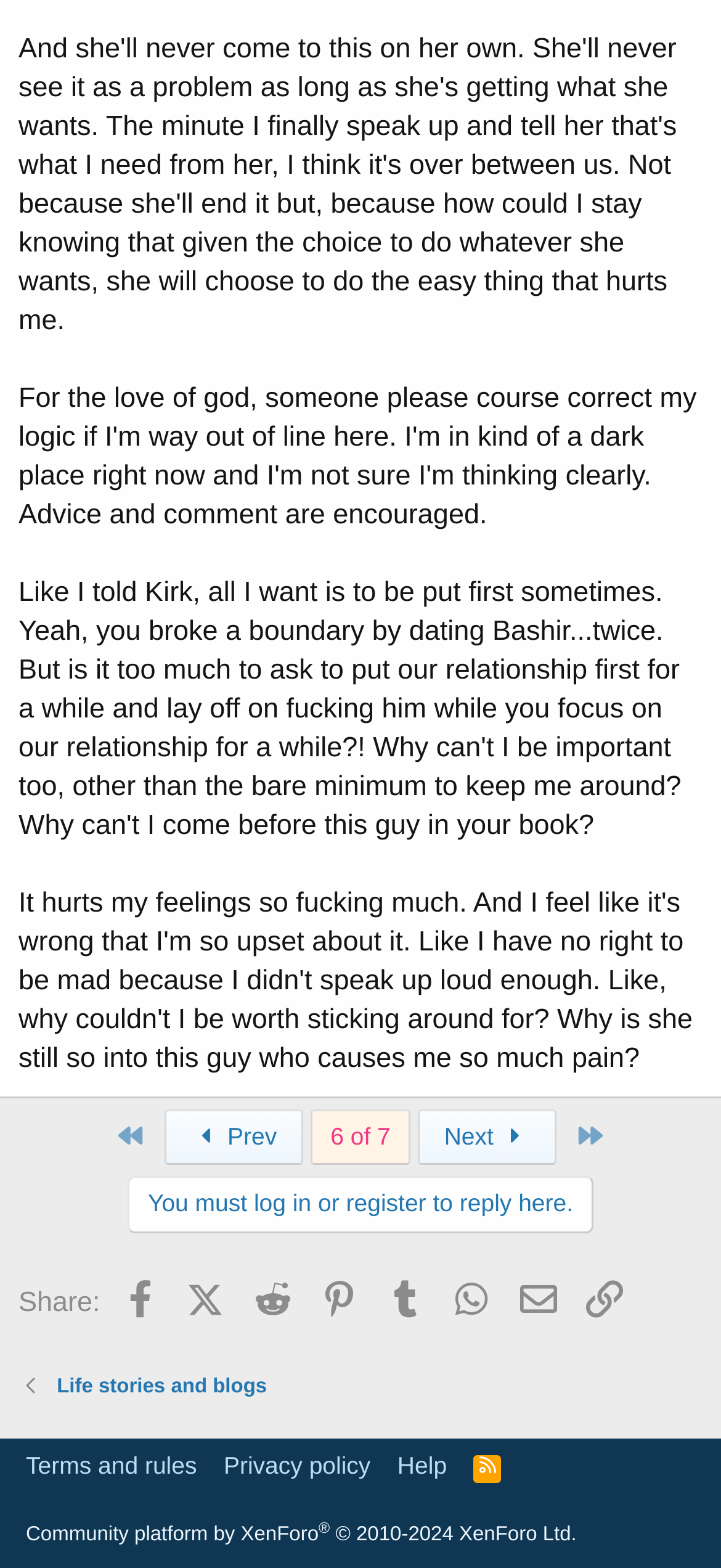Determine the bounding box coordinates of the section I need to click to execute the following instruction: "Go to the next page". Provide the coordinates as four float numbers between 0 and 1, i.e., [left, top, right, bottom].

[0.58, 0.708, 0.772, 0.743]